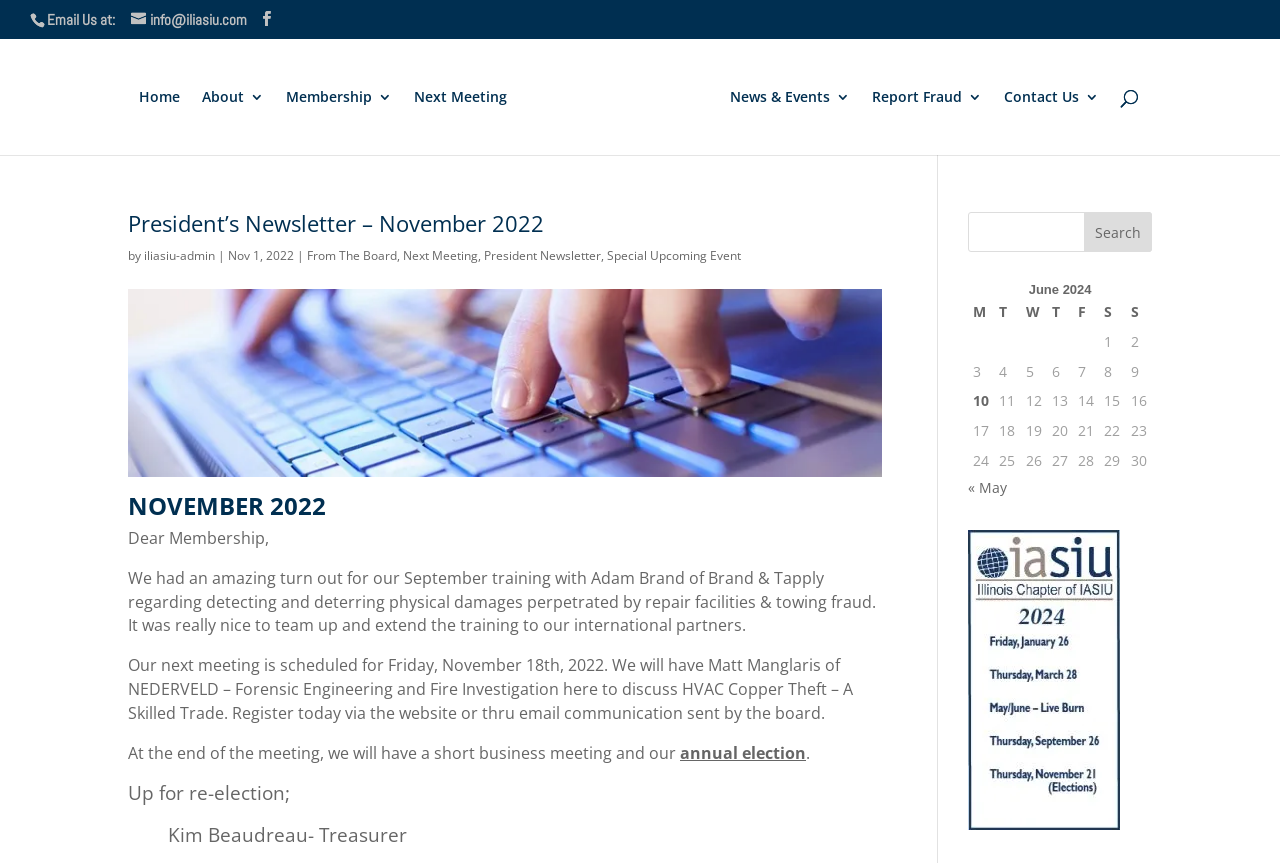Locate the bounding box coordinates of the item that should be clicked to fulfill the instruction: "Search for something".

[0.053, 0.044, 0.953, 0.046]